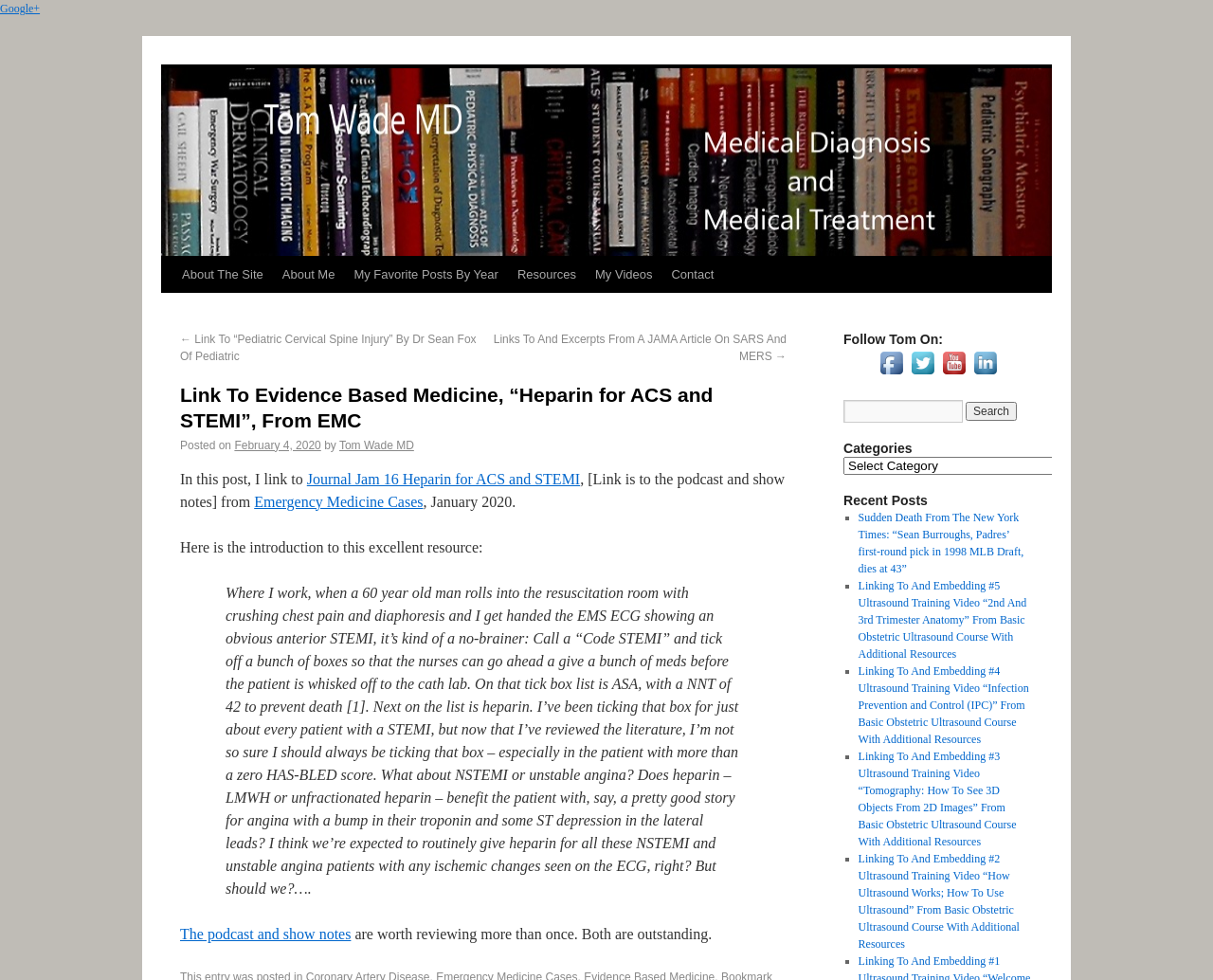Please give the bounding box coordinates of the area that should be clicked to fulfill the following instruction: "Read the article about the Rio Olympics". The coordinates should be in the format of four float numbers from 0 to 1, i.e., [left, top, right, bottom].

None